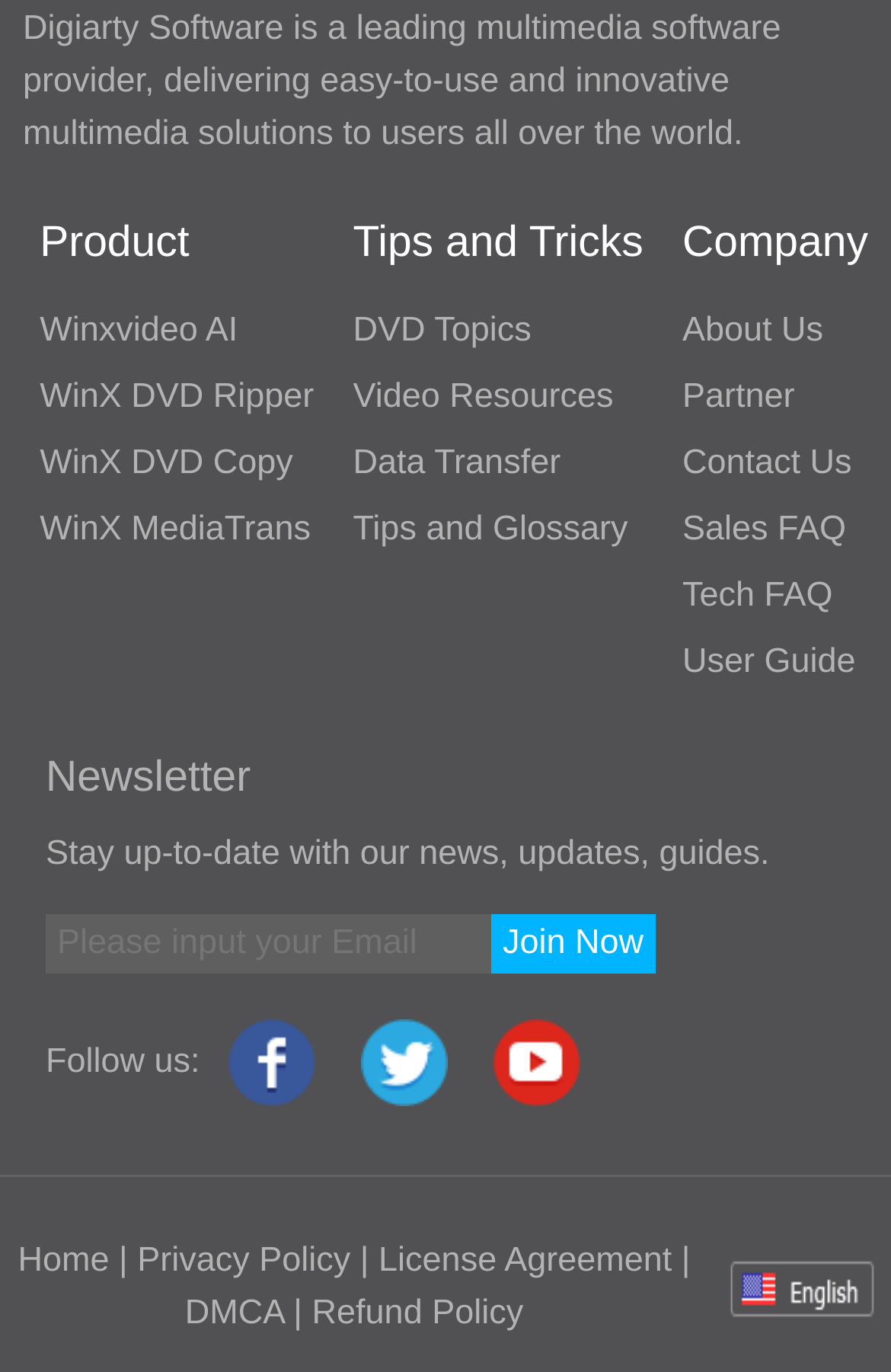Please specify the bounding box coordinates for the clickable region that will help you carry out the instruction: "Follow on Facebook".

[0.256, 0.743, 0.353, 0.806]